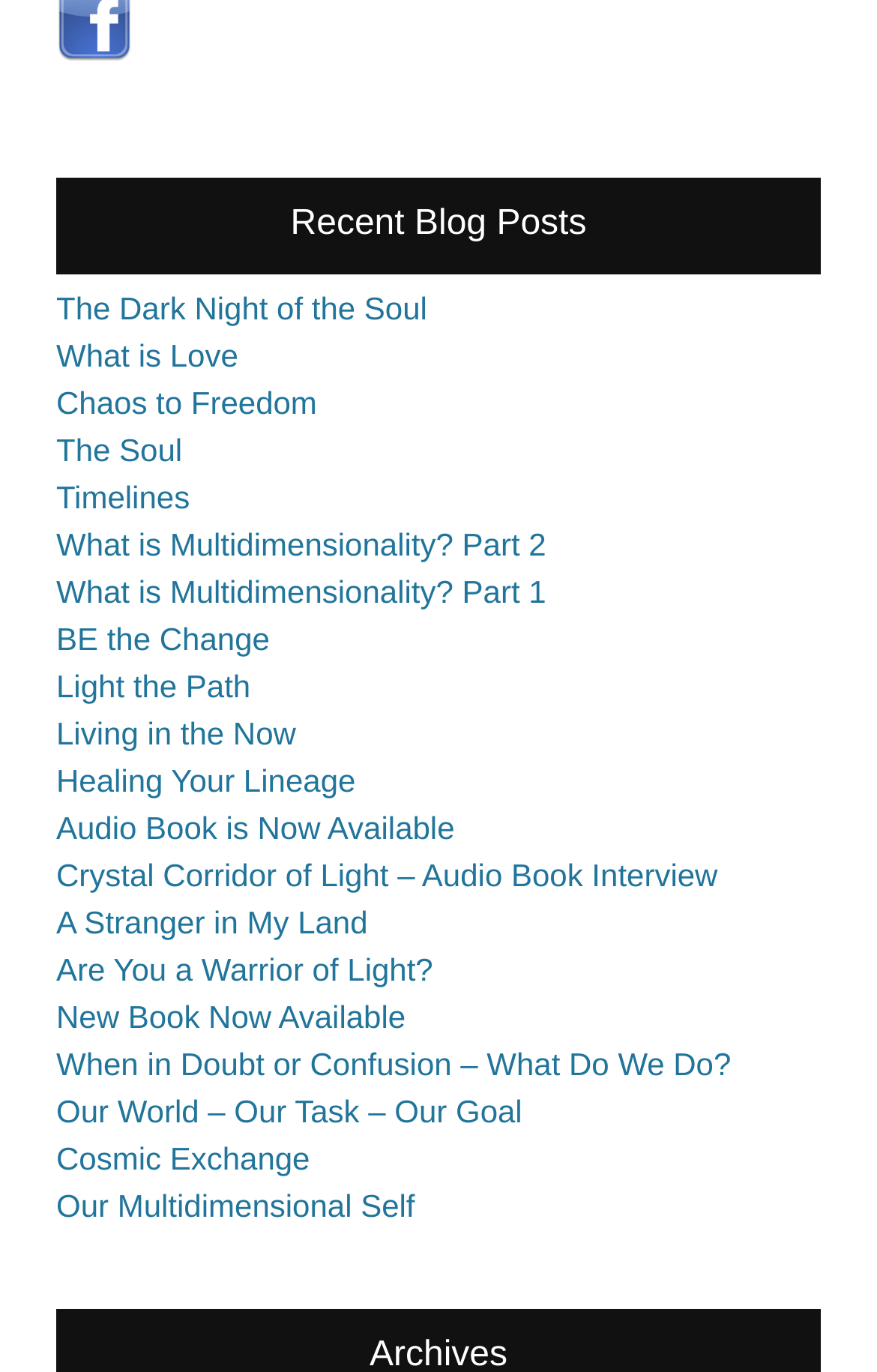Please give the bounding box coordinates of the area that should be clicked to fulfill the following instruction: "read about What is Love". The coordinates should be in the format of four float numbers from 0 to 1, i.e., [left, top, right, bottom].

[0.064, 0.246, 0.272, 0.272]